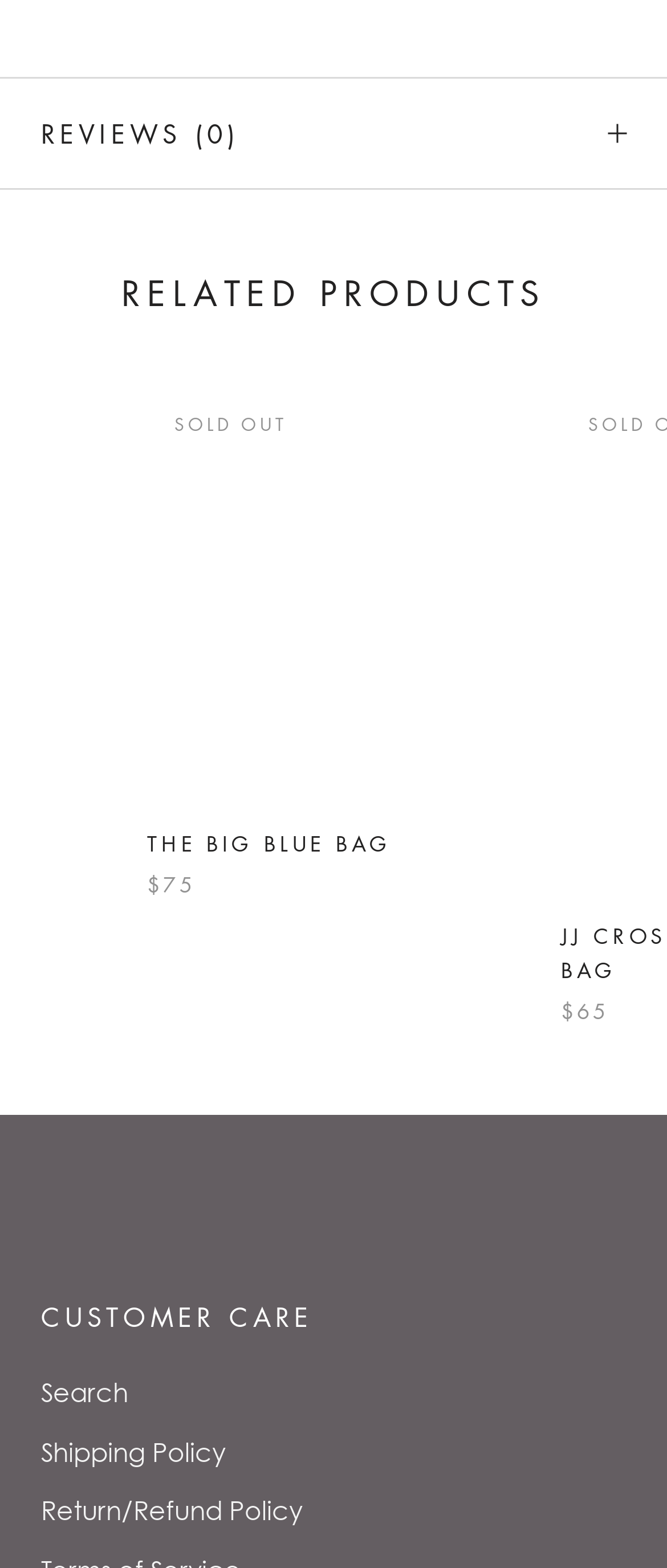Given the element description The Big Blue Bag, identify the bounding box coordinates for the UI element on the webpage screenshot. The format should be (top-left x, top-left y, bottom-right x, bottom-right y), with values between 0 and 1.

[0.221, 0.529, 0.586, 0.547]